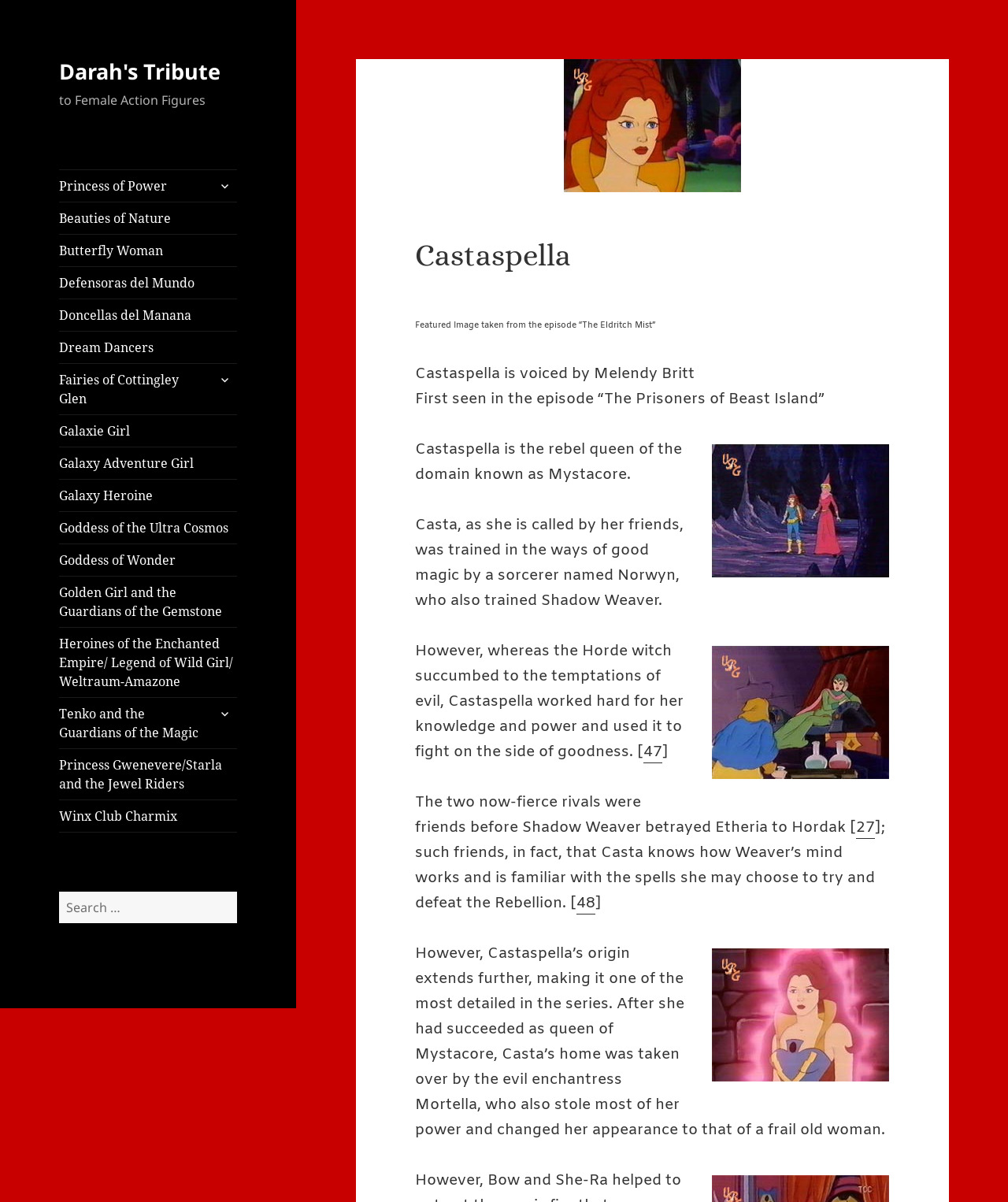Who voiced Castaspella?
Look at the screenshot and respond with one word or a short phrase.

Melendy Britt